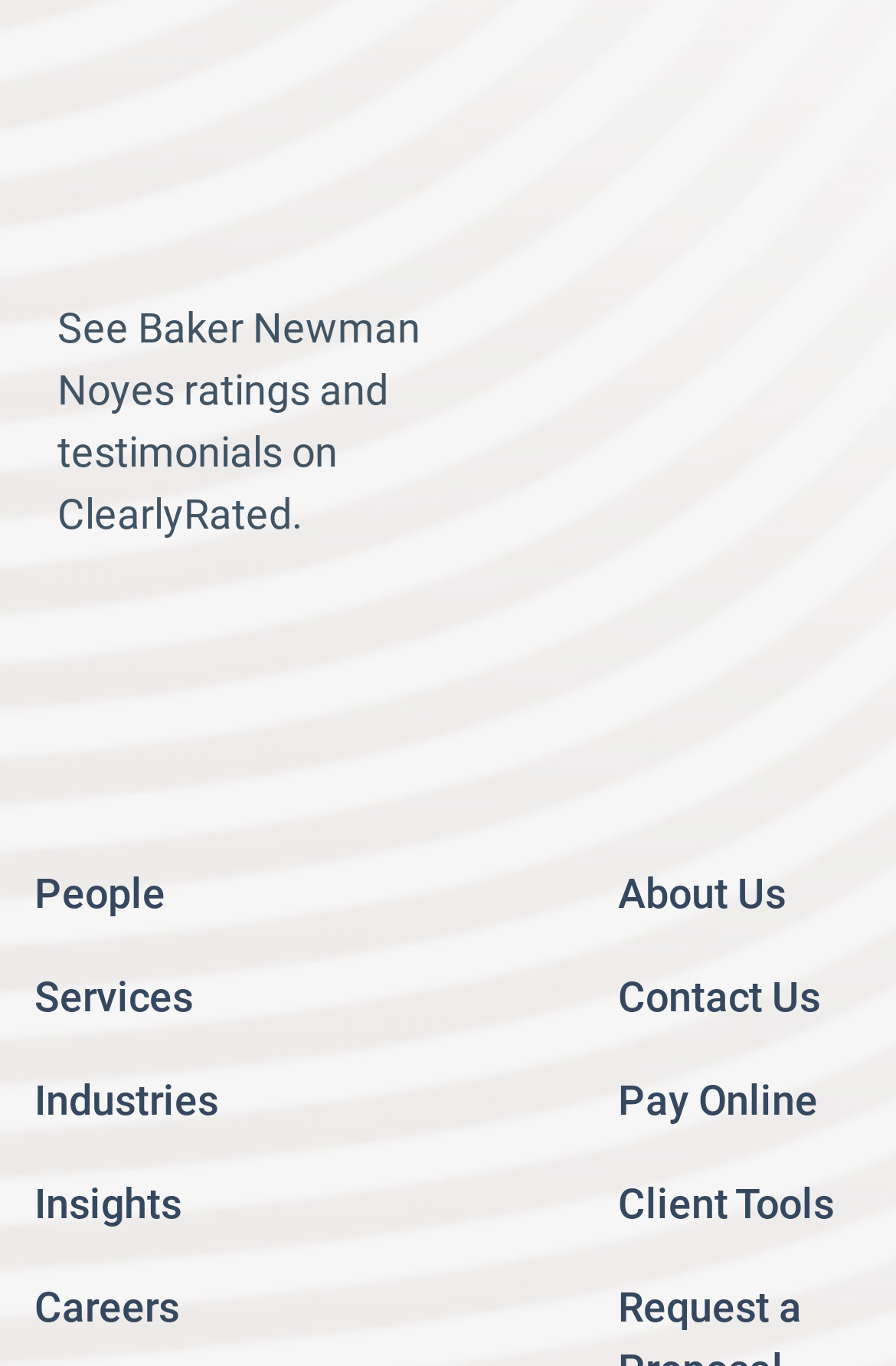Find the bounding box coordinates of the clickable area that will achieve the following instruction: "Navigate to People page".

[0.038, 0.637, 0.185, 0.672]